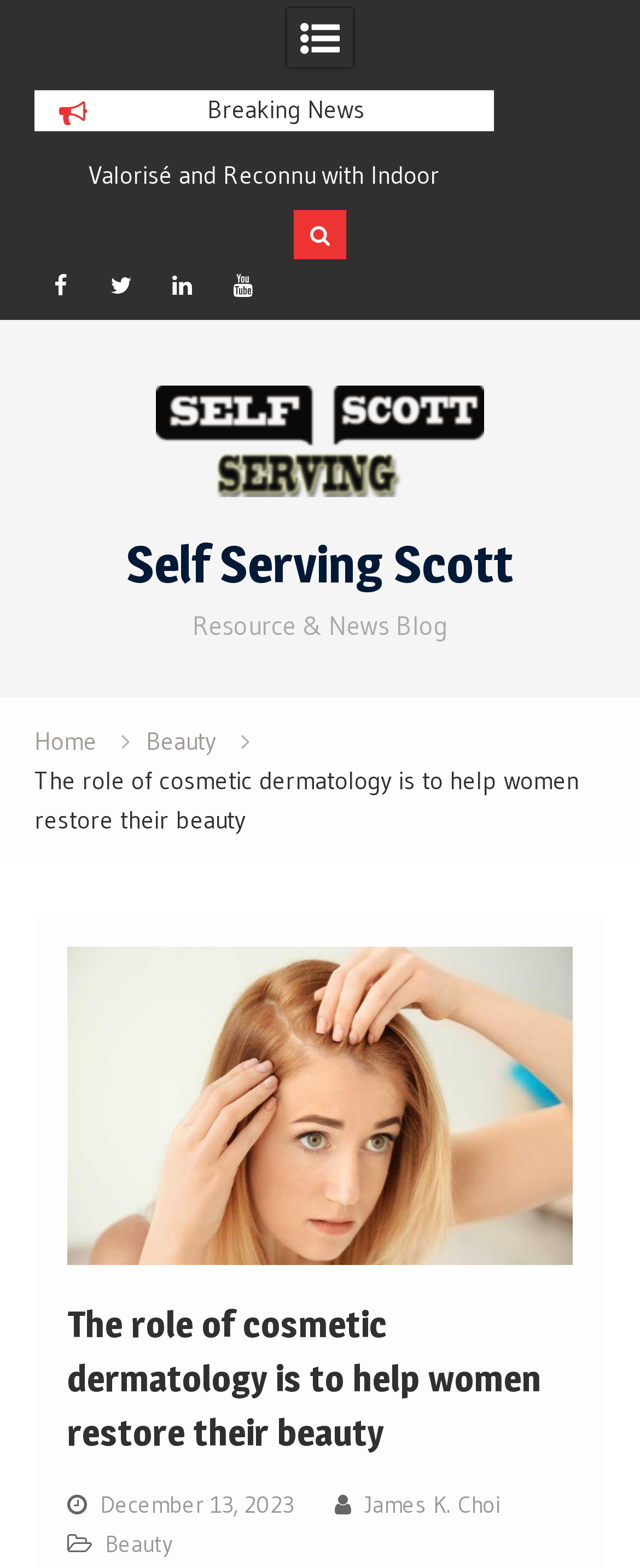Extract the primary header of the webpage and generate its text.

The role of cosmetic dermatology is to help women restore their beauty